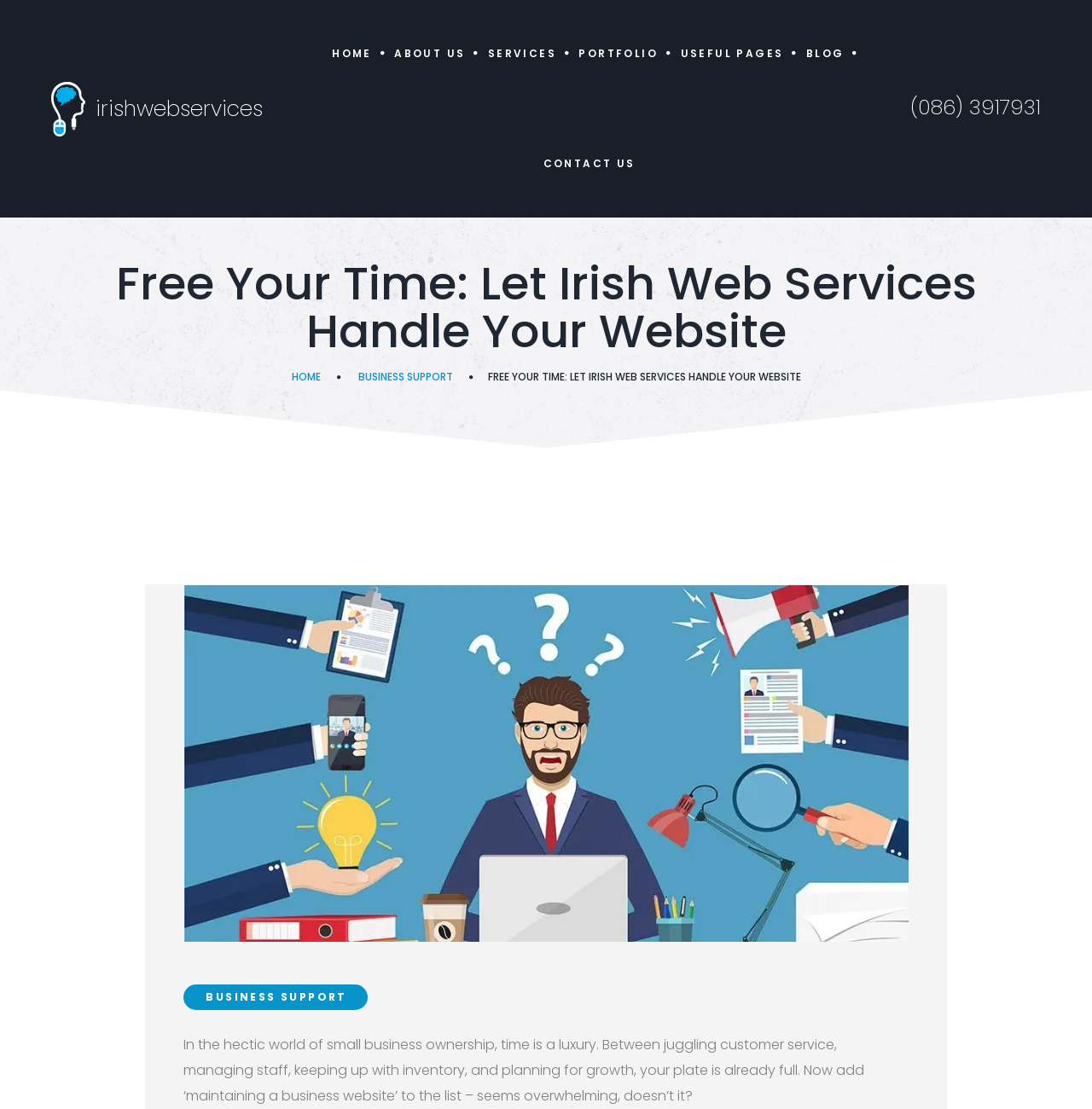Predict the bounding box coordinates of the UI element that matches this description: "Home". The coordinates should be in the format [left, top, right, bottom] with each value between 0 and 1.

[0.267, 0.333, 0.293, 0.346]